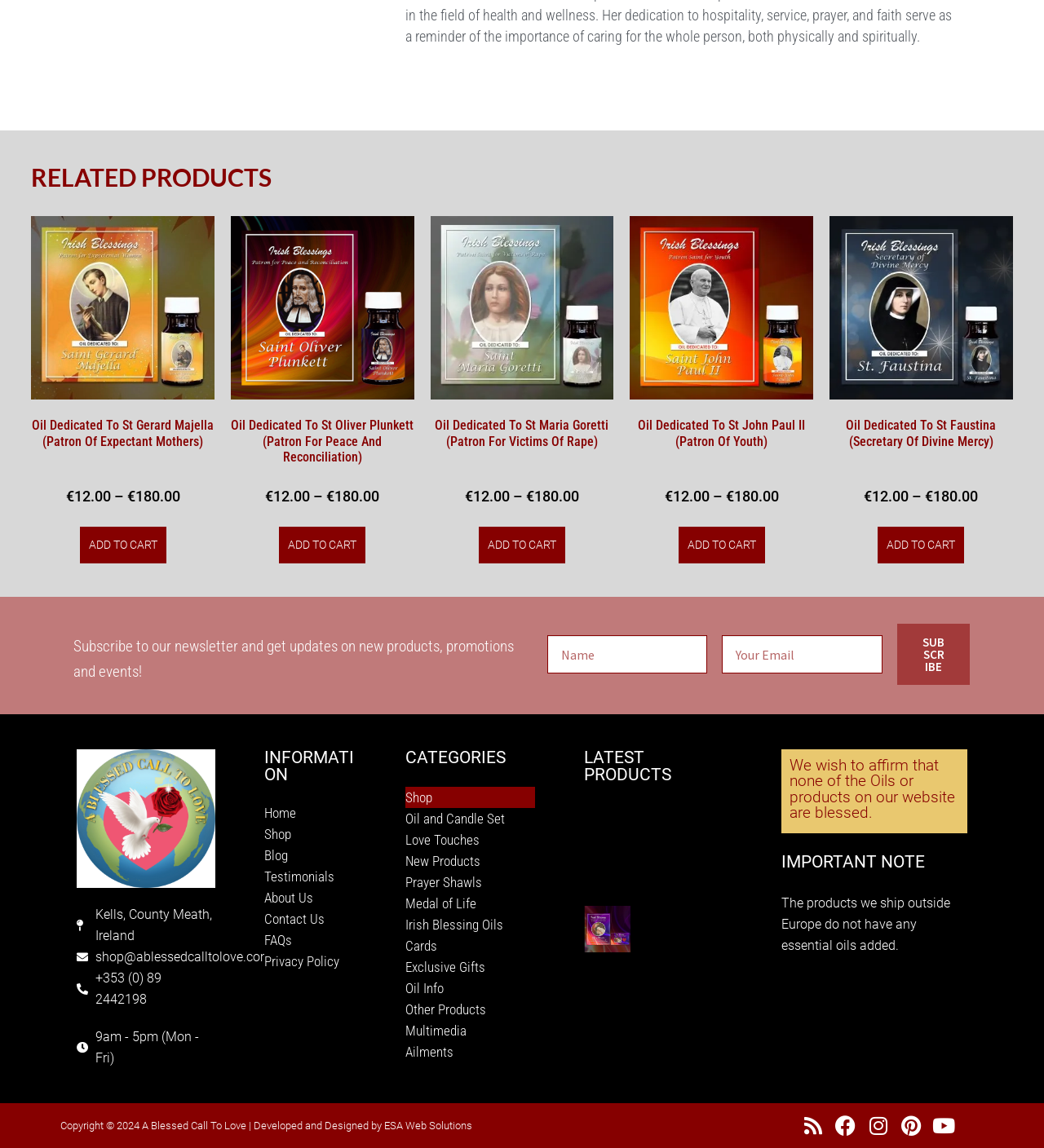What is the function of the 'ADD TO CART' buttons?
Please use the image to deliver a detailed and complete answer.

The 'ADD TO CART' buttons are located next to each product, and their presence suggests that they allow users to add the corresponding products to their shopping cart.